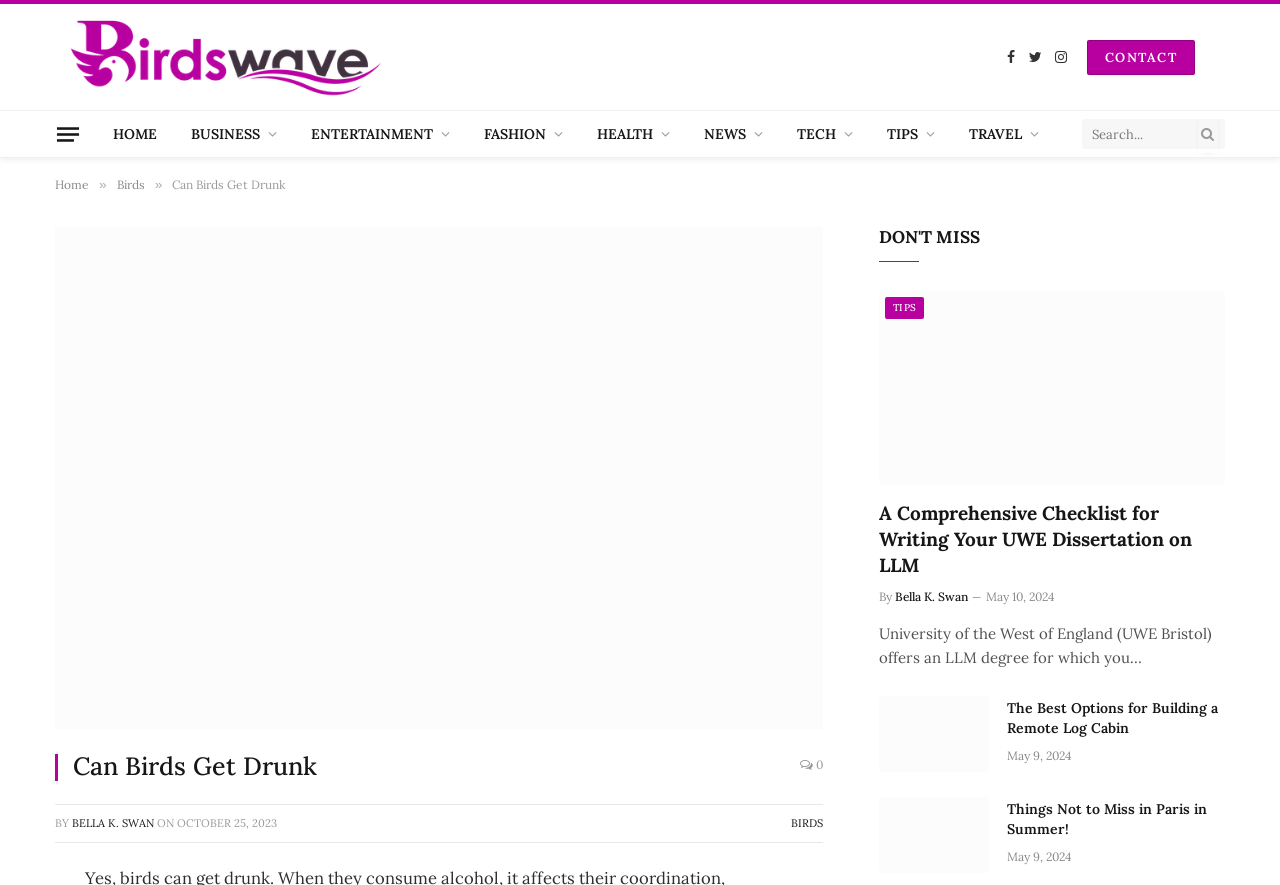Examine the image and give a thorough answer to the following question:
What is the text on the button next to the search textbox?

I found the button by looking at the search section located at the top-right corner of the webpage. The button next to the search textbox has the text ''.